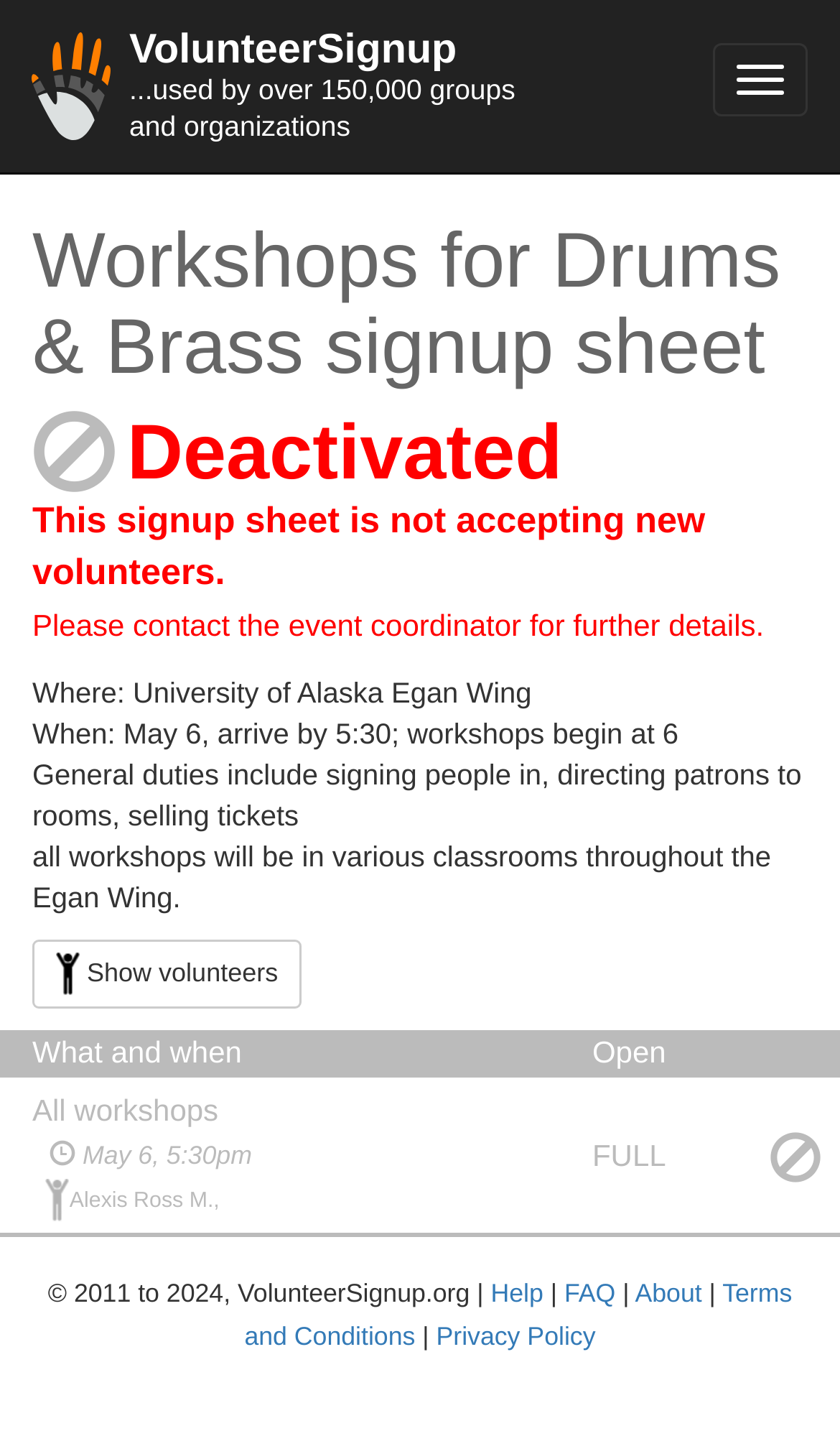Where is the event taking place?
Answer the question with a detailed explanation, including all necessary information.

I found the answer by reading the text 'Where: University of Alaska Egan Wing' which is located in the middle of the webpage, providing information about the event location.